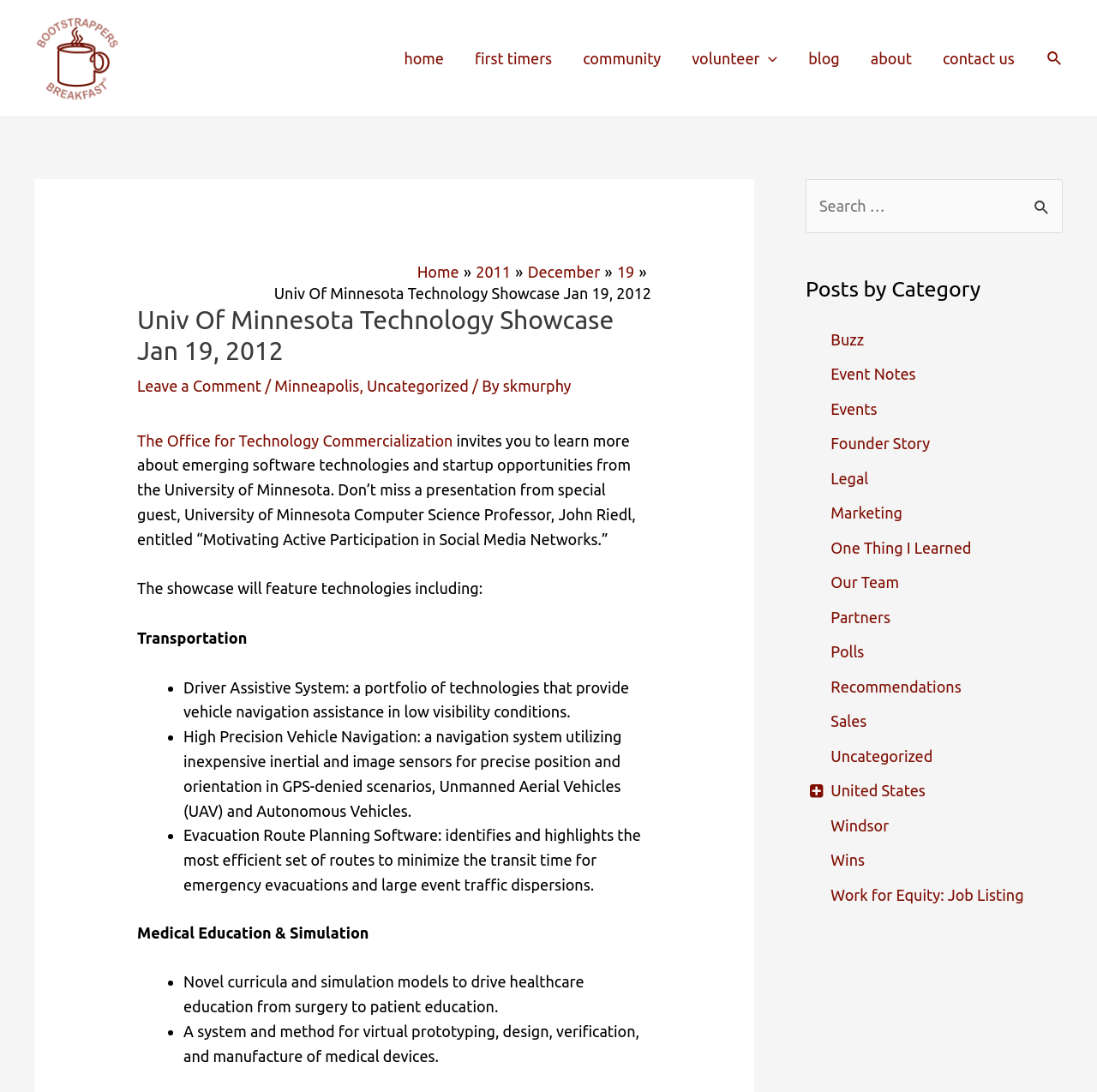Please identify the bounding box coordinates of the element that needs to be clicked to execute the following command: "Leave a comment". Provide the bounding box using four float numbers between 0 and 1, formatted as [left, top, right, bottom].

[0.125, 0.346, 0.238, 0.361]